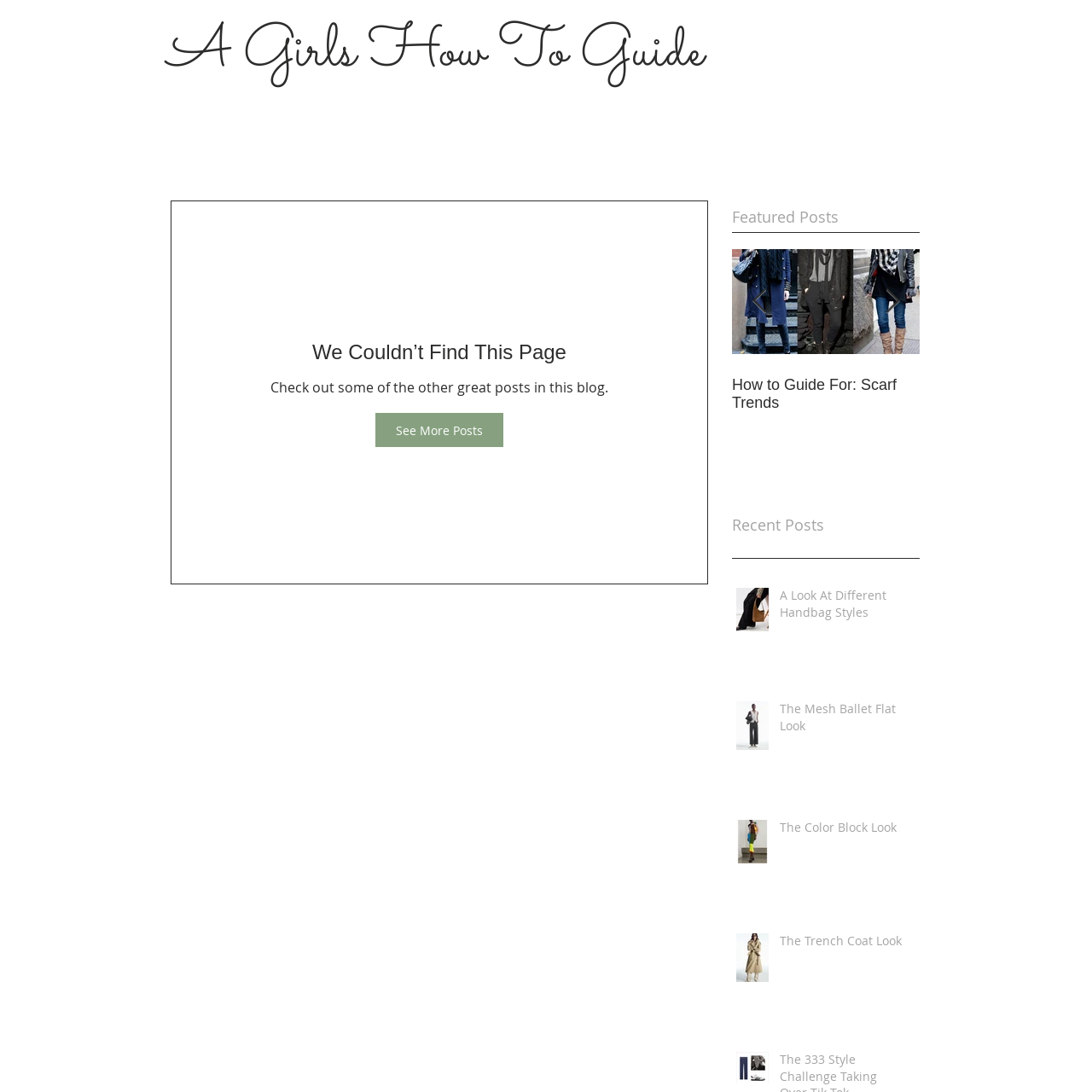Give a comprehensive description of the picture highlighted by the red border.

The image showcases a creative graphic related to a blog post titled "How to Guide for: Everything Fur." This guide likely explores various aspects of fur products, including care tips, styling advice, and possibly ethical considerations. The stylish and contemporary design enhances the visual appeal, making it an engaging entry for readers interested in fashion and fur trends. It stands as a part of a curated list of posts aimed at educating readers on fashionable choices.